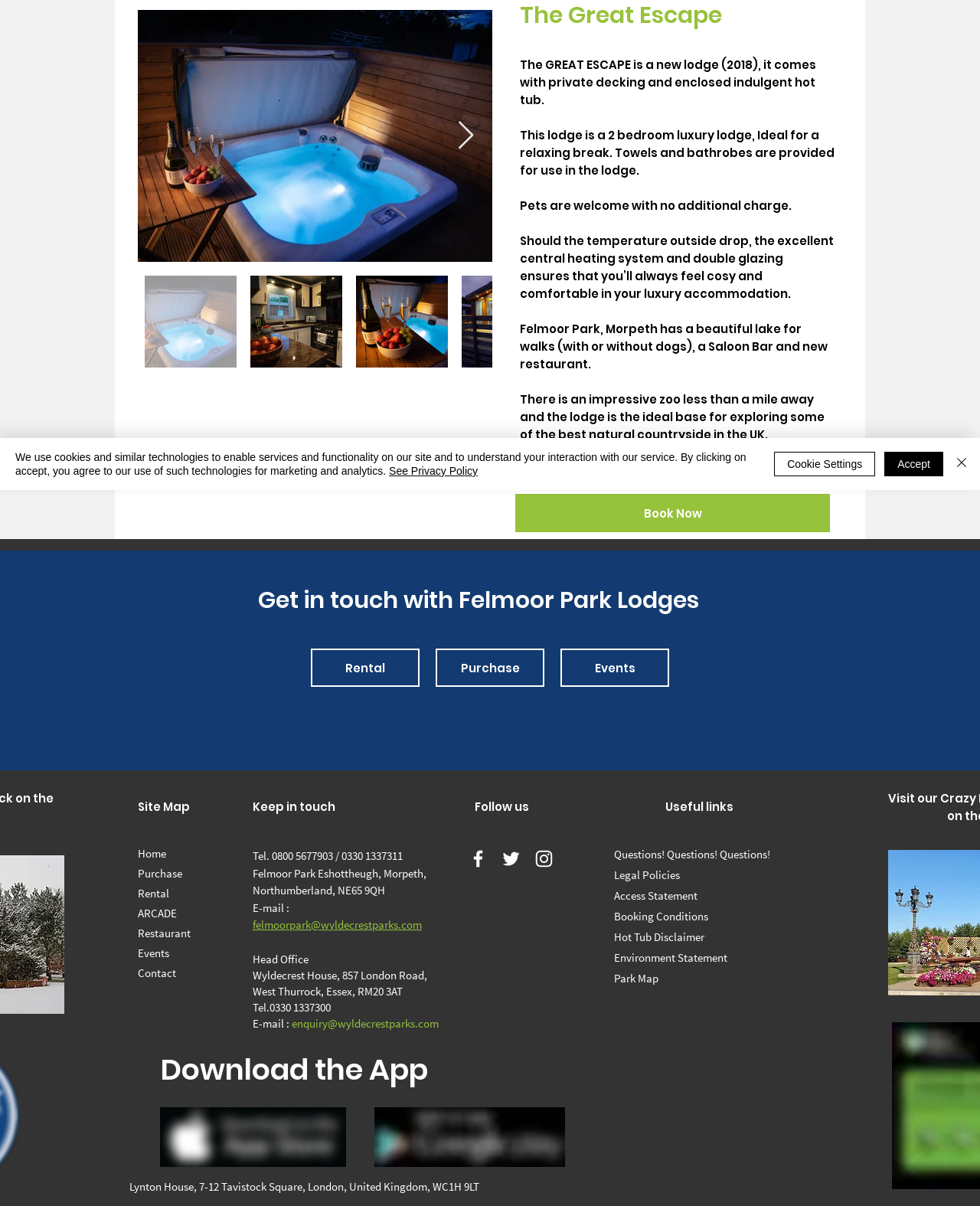Given the webpage screenshot, identify the bounding box of the UI element that matches this description: "Accept".

[0.902, 0.374, 0.962, 0.395]